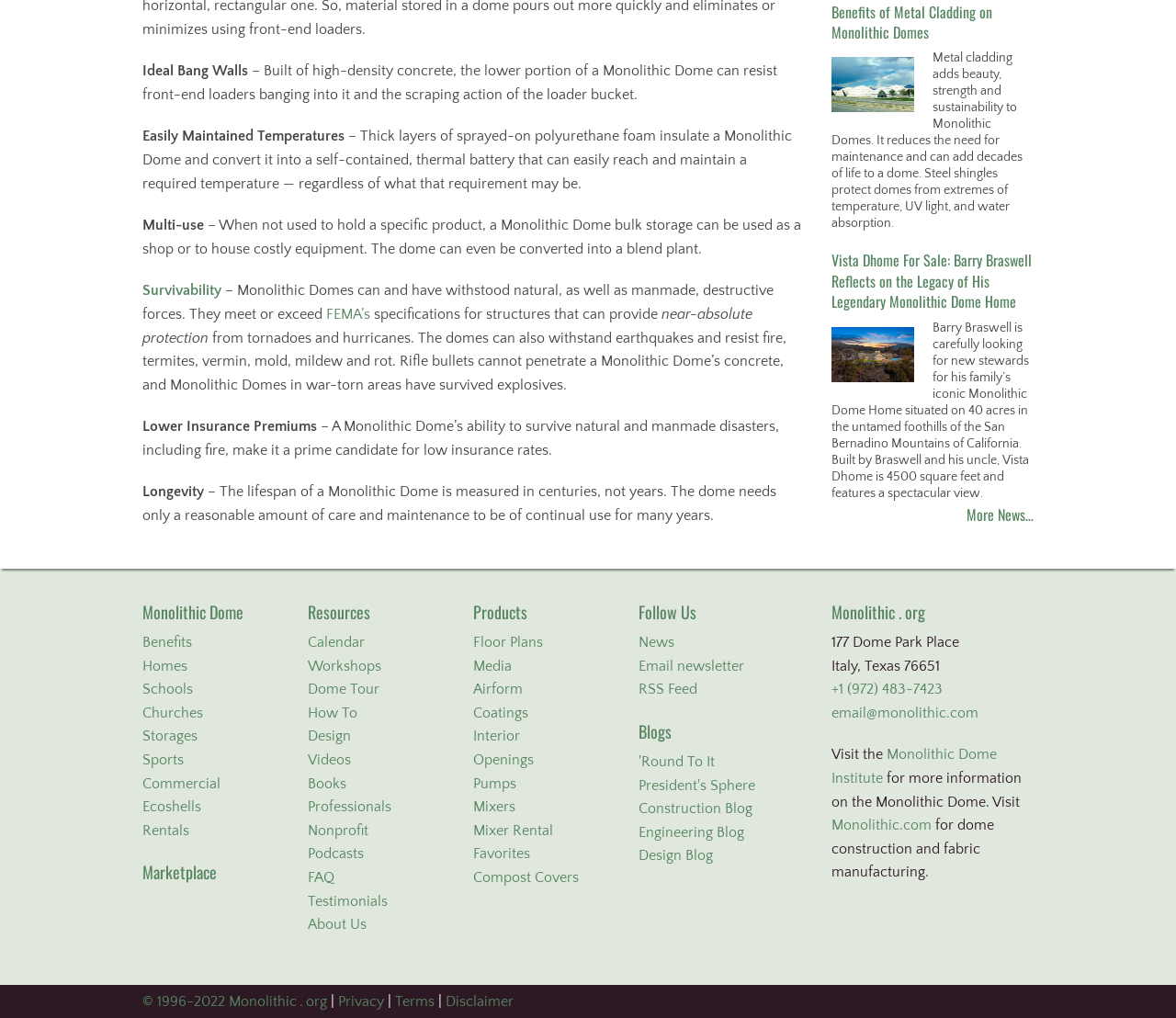Identify the bounding box coordinates of the element to click to follow this instruction: 'Contact Monolithic via phone'. Ensure the coordinates are four float values between 0 and 1, provided as [left, top, right, bottom].

[0.707, 0.669, 0.802, 0.685]